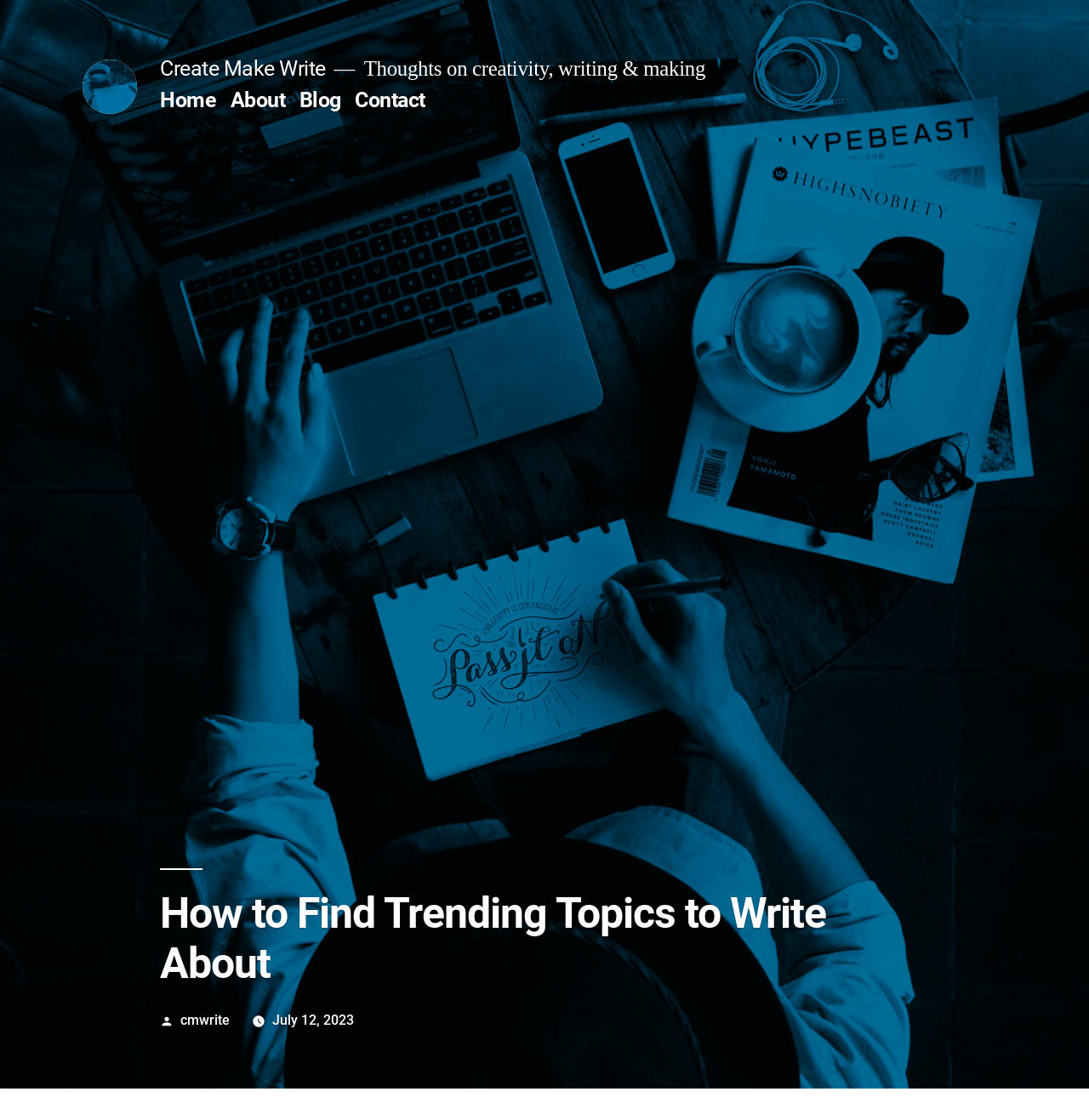What is the topic of the blog post?
Using the visual information from the image, give a one-word or short-phrase answer.

Trending topics to write about